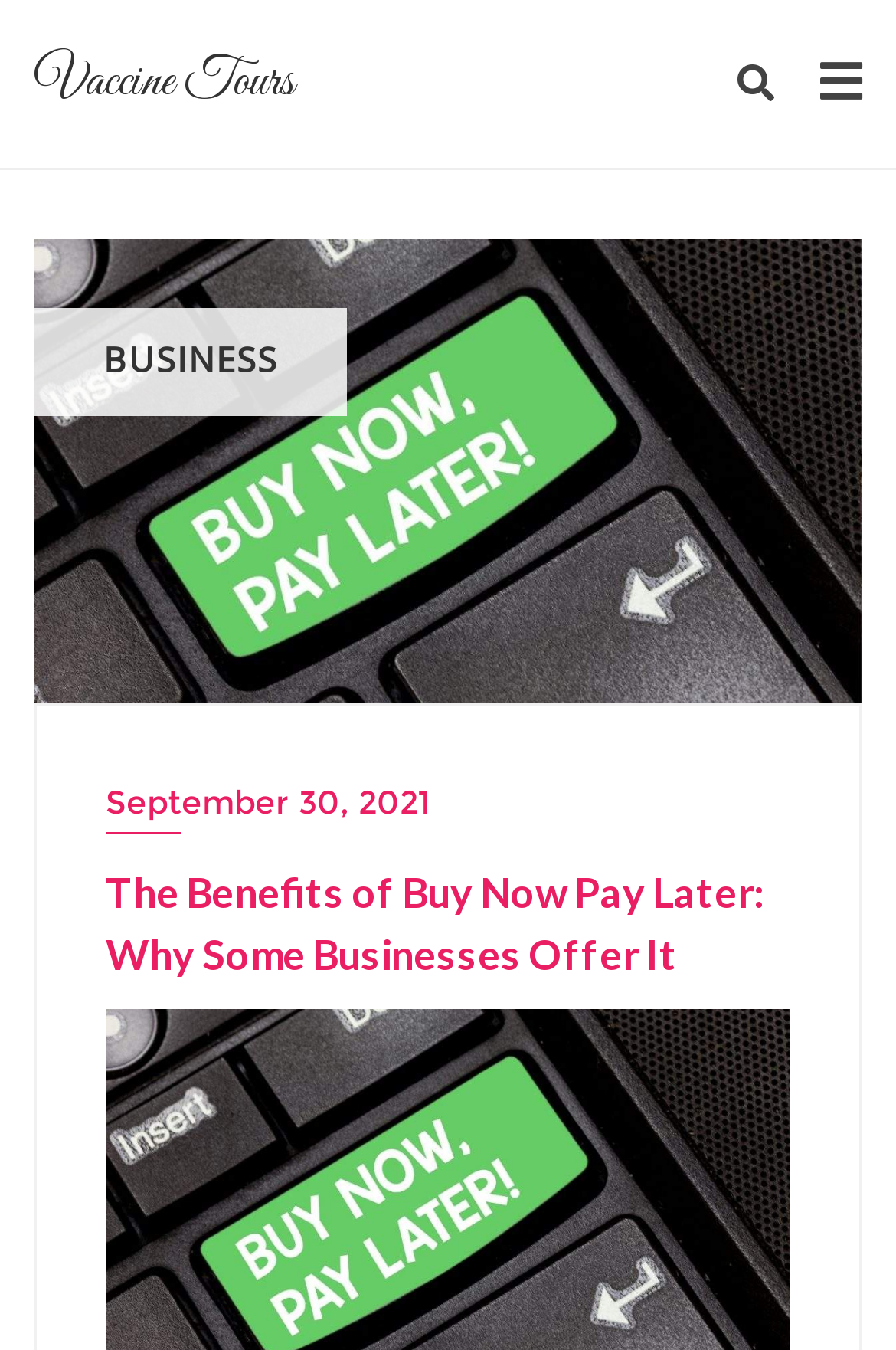Identify the bounding box for the described UI element: "September 30, 2021".

[0.118, 0.574, 0.882, 0.617]